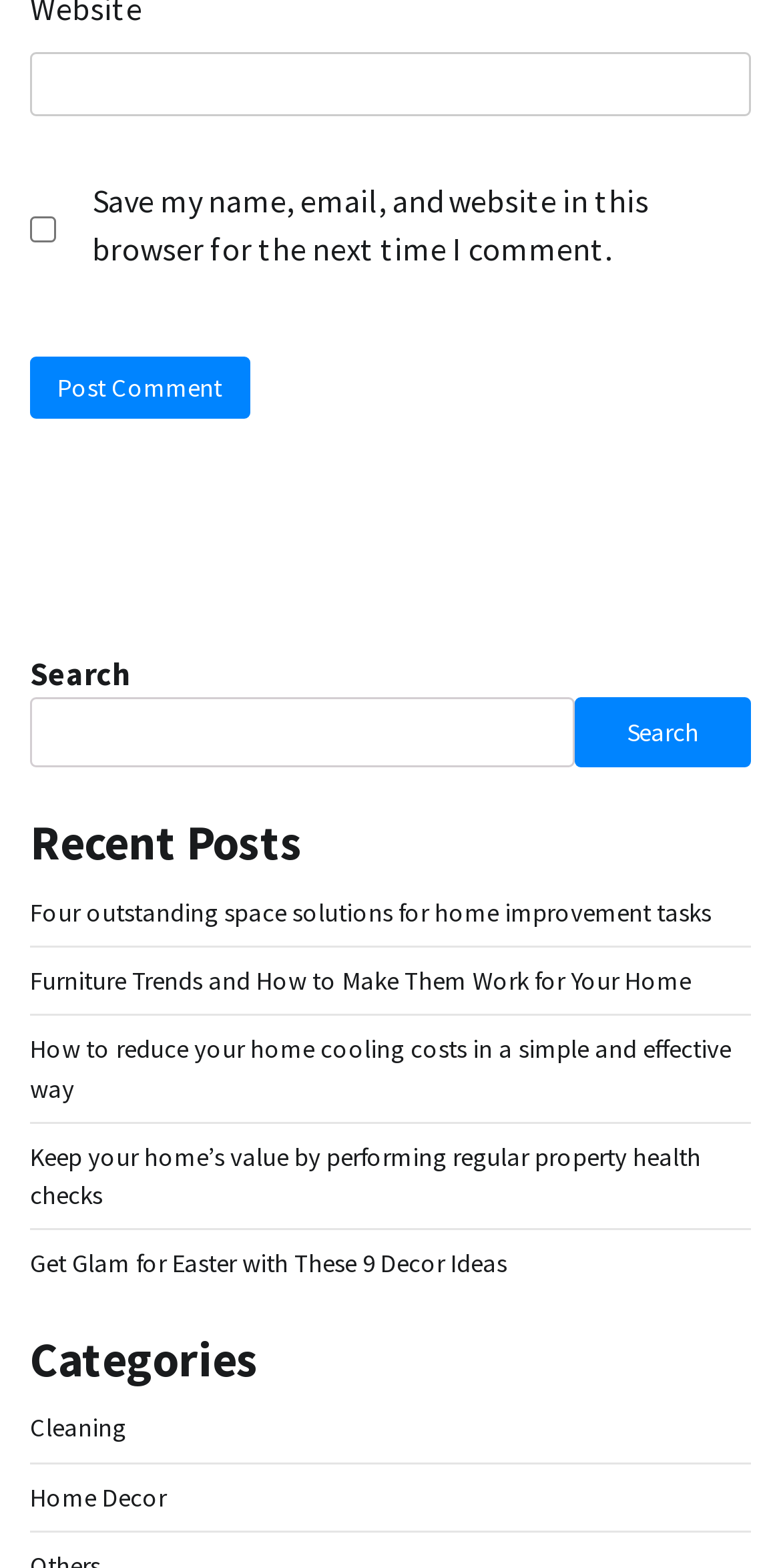Highlight the bounding box coordinates of the element you need to click to perform the following instruction: "Check 'Save my name, email, and website in this browser for the next time I comment.' checkbox."

[0.038, 0.138, 0.072, 0.155]